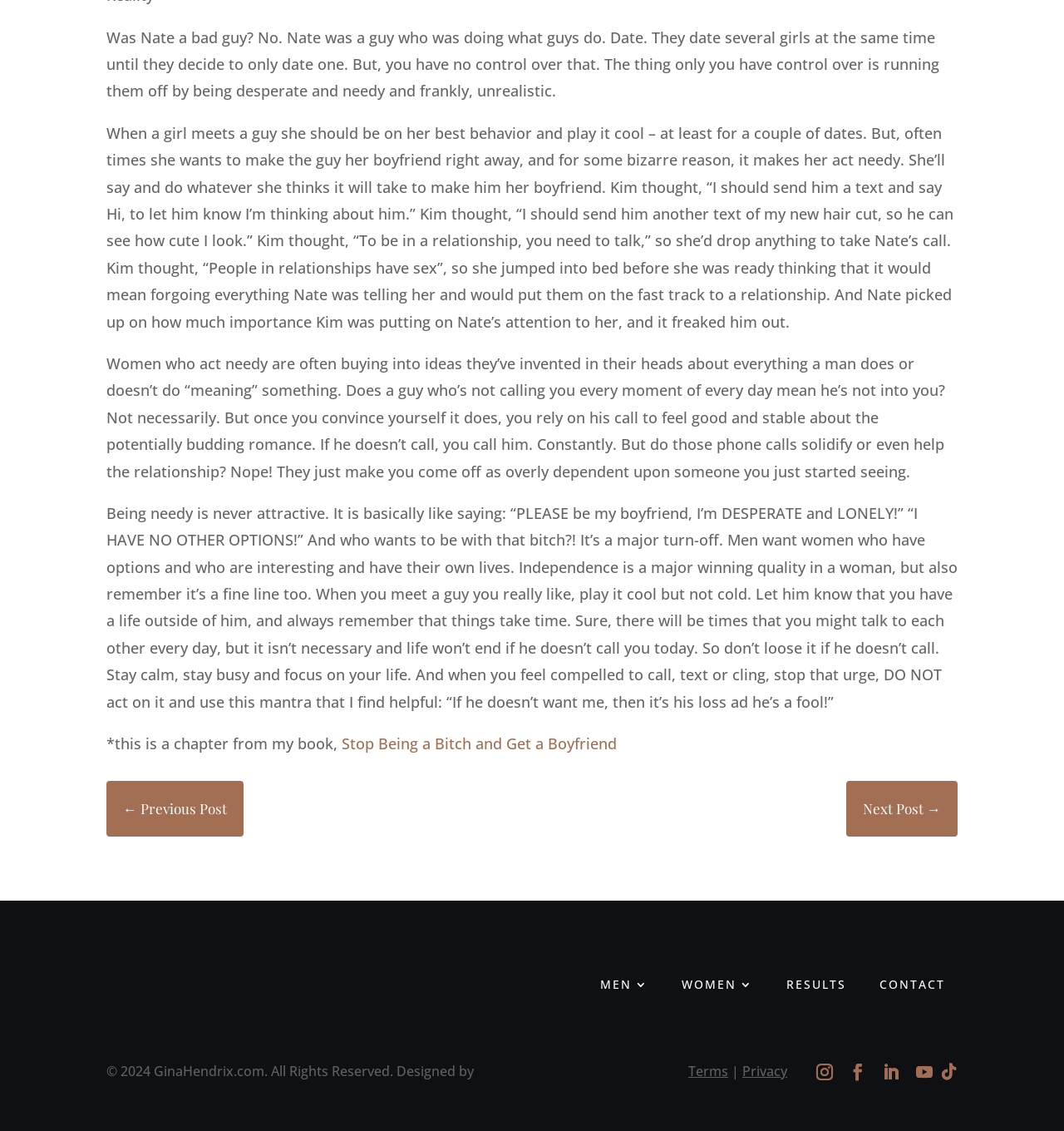Find and specify the bounding box coordinates that correspond to the clickable region for the instruction: "Click the I Accept button".

None